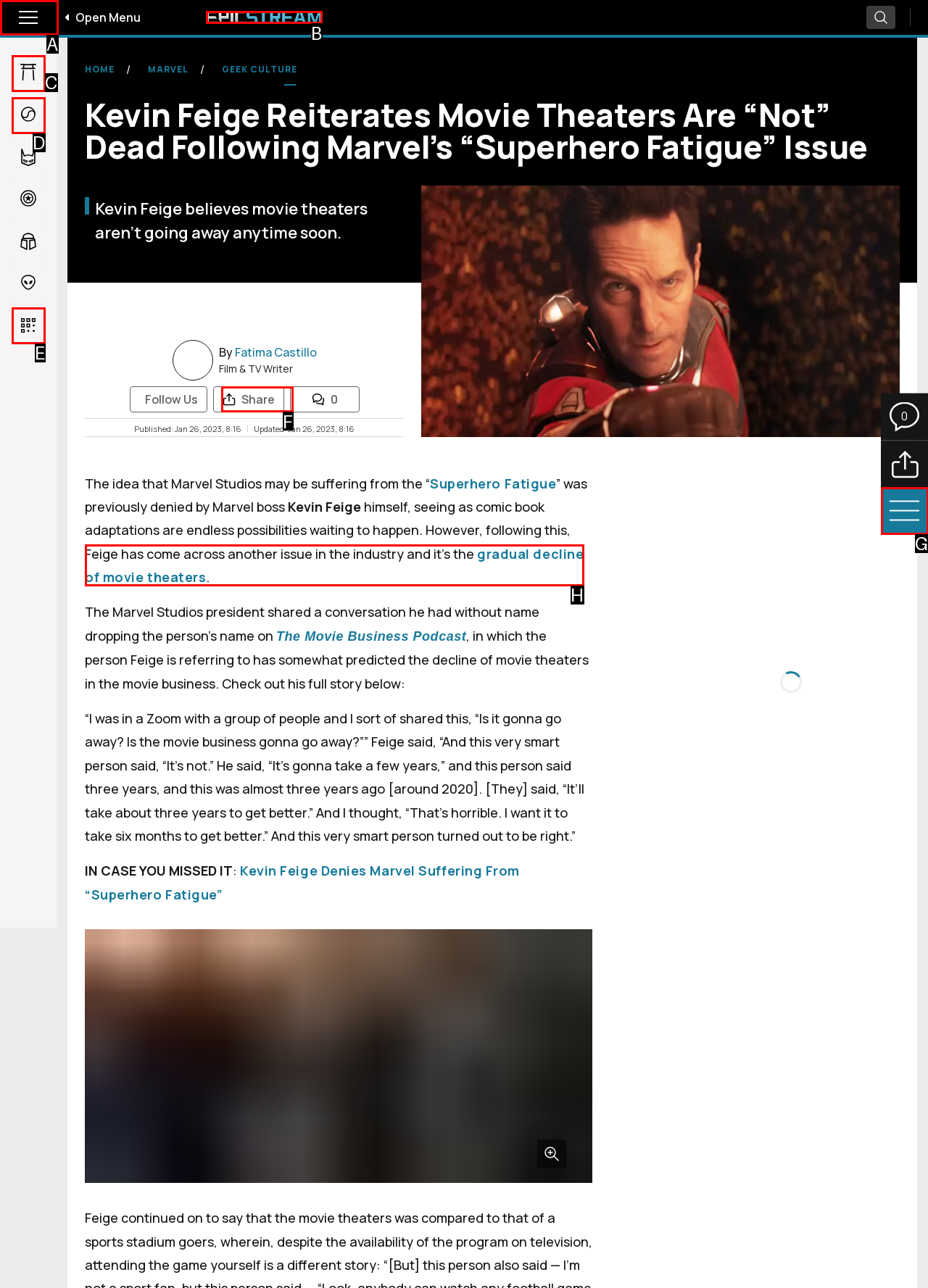Based on the choices marked in the screenshot, which letter represents the correct UI element to perform the task: Share the article?

F